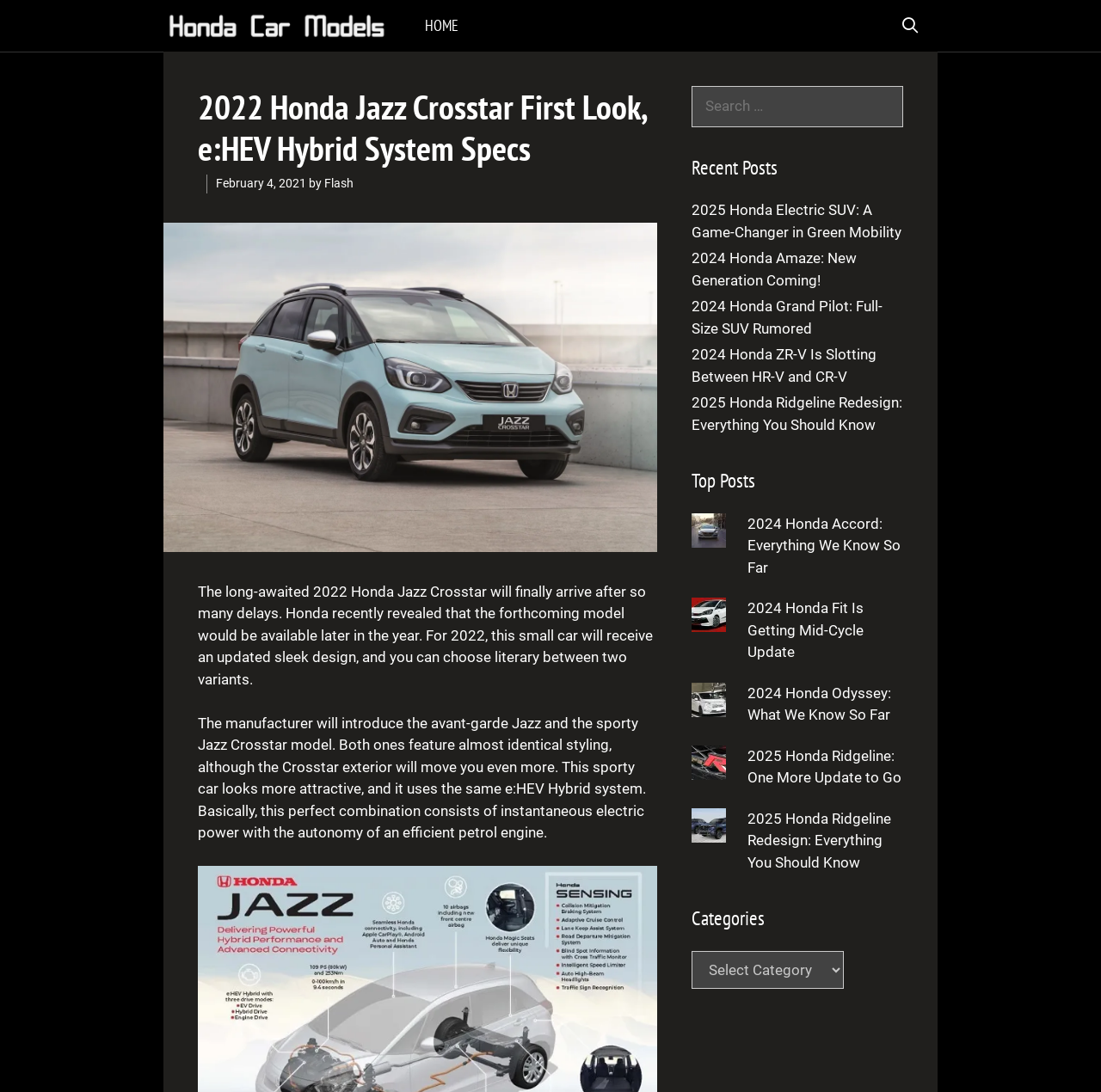Locate the bounding box of the UI element with the following description: "avant-garde Jazz".

[0.391, 0.654, 0.491, 0.67]